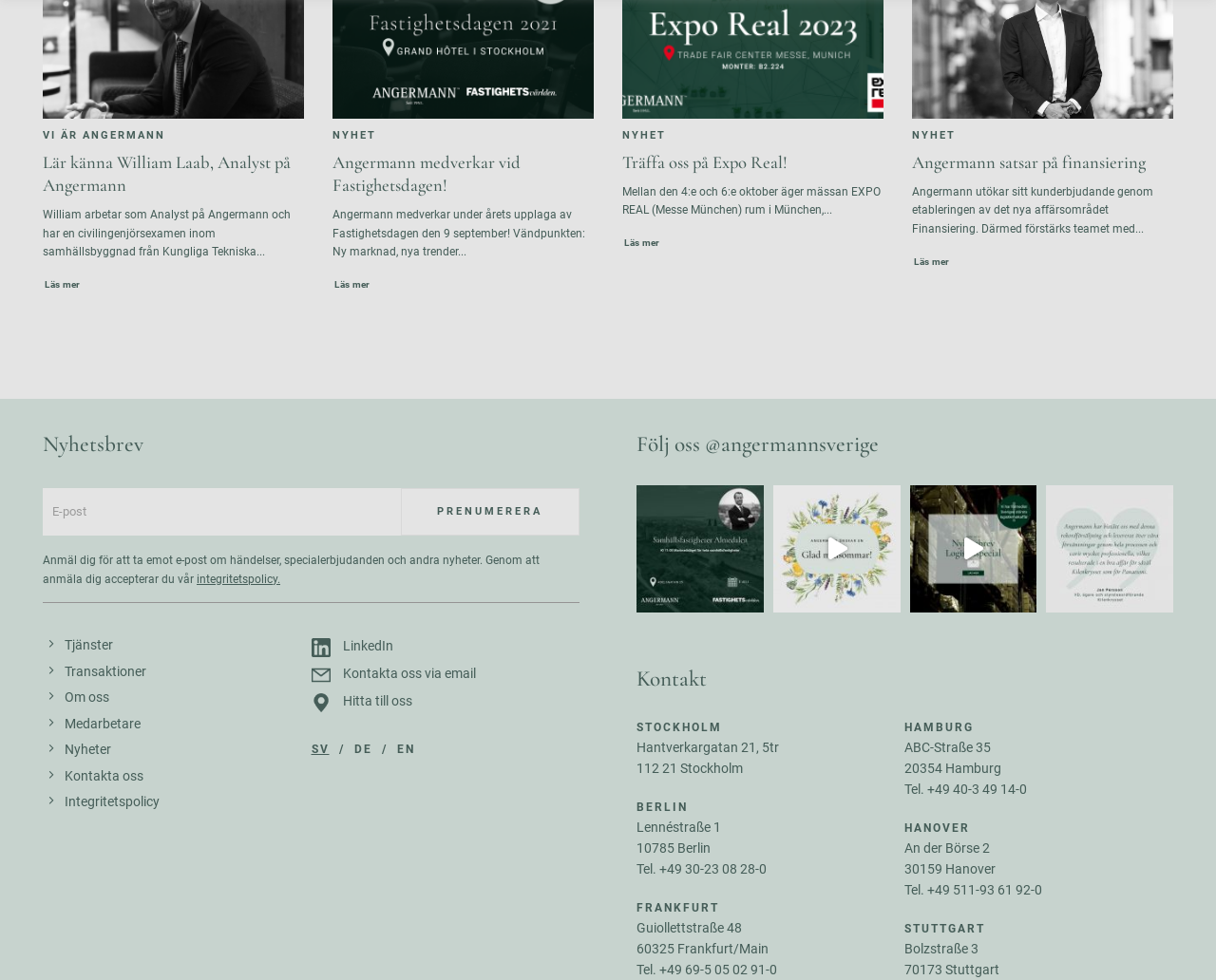Given the element description: "Medarbetare", predict the bounding box coordinates of this UI element. The coordinates must be four float numbers between 0 and 1, given as [left, top, right, bottom].

[0.035, 0.728, 0.256, 0.754]